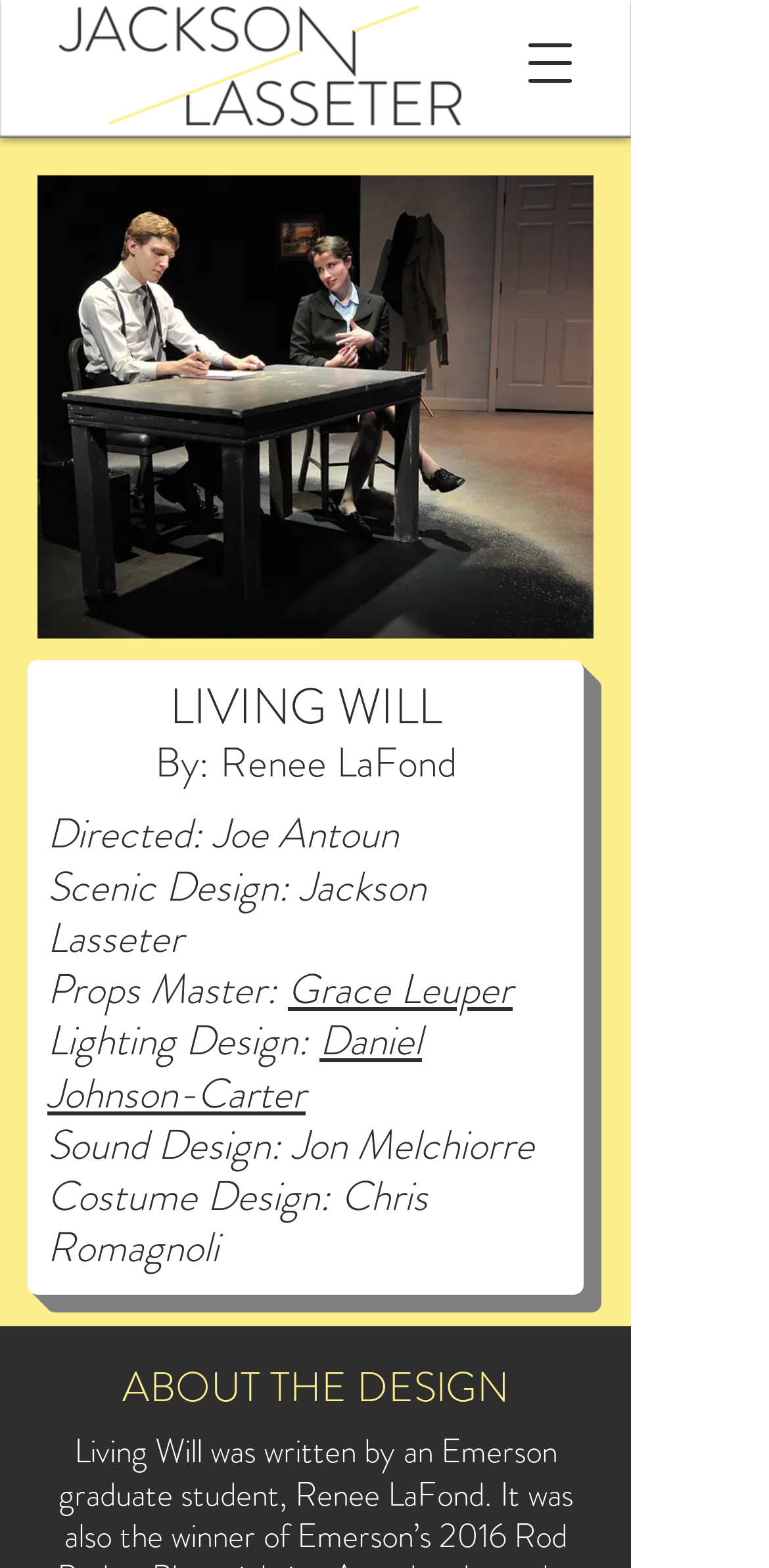Produce a meticulous description of the webpage.

The webpage is about a theatrical production, specifically a living will, designed by Jackson Lasseter. At the top left corner, there is a logo image, "Logo Dark.png". On the top right corner, there is a button to open a navigation menu, accompanied by a profile picture of a person.

Below the navigation button, there is a large heading "LIVING WILL" followed by a series of credits, including the playwright, director, scenic designer, props master, lighting designer, sound designer, and costume designer. The credits are listed in a vertical column, with each credit consisting of a label and a name, which is sometimes a link.

Further down the page, there is another heading "ABOUT THE DESIGN", which appears to be a separate section. The overall layout is organized, with clear headings and concise text, making it easy to read and understand the information about the production.